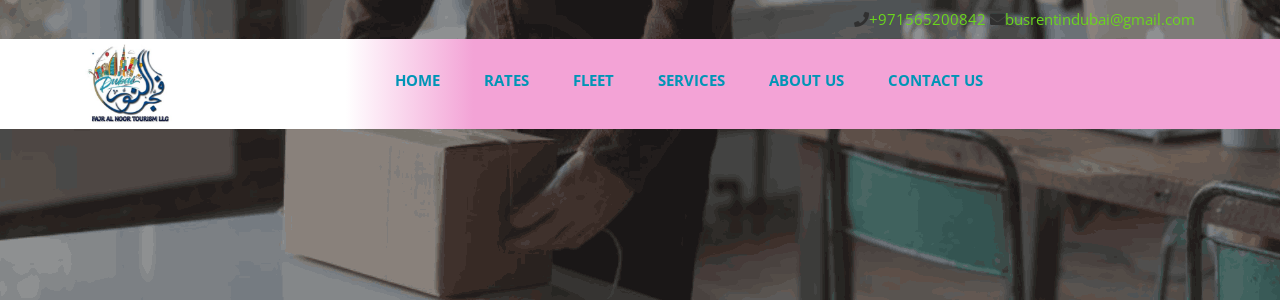Give a complete and detailed account of the image.

The image showcases a stylish, modern header for a bus rental service in Dubai, featuring the logo of Fajr Al Noor Tourism LLC. Below the logo, a navigation bar includes key links for accessibility to various sections: "HOME," "RATES," "FLEET," "SERVICES," "ABOUT US," and "CONTACT US," all presented on a vibrant pink background. A hand is seen resting on a cardboard box, suggesting a focus on service and logistics, with a glimpse of a contemporary workspace in the background that features wooden and metallic furniture. This imagery reinforces the theme of travel and professionalism in the bus rental and tourism sector.